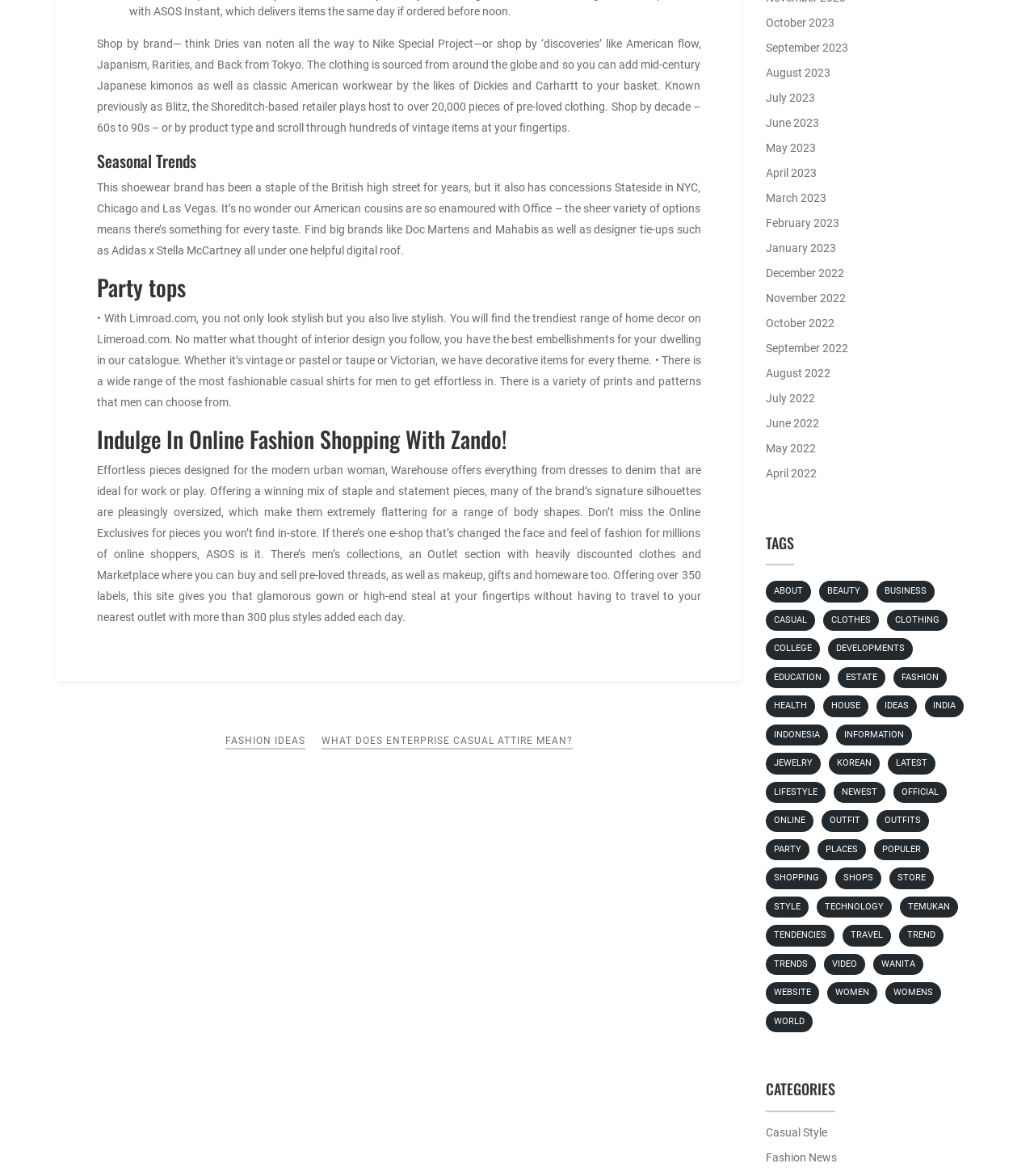Given the webpage screenshot and the description, determine the bounding box coordinates (top-left x, top-left y, bottom-right x, bottom-right y) that define the location of the UI element matching this description: June 2023

[0.74, 0.097, 0.945, 0.112]